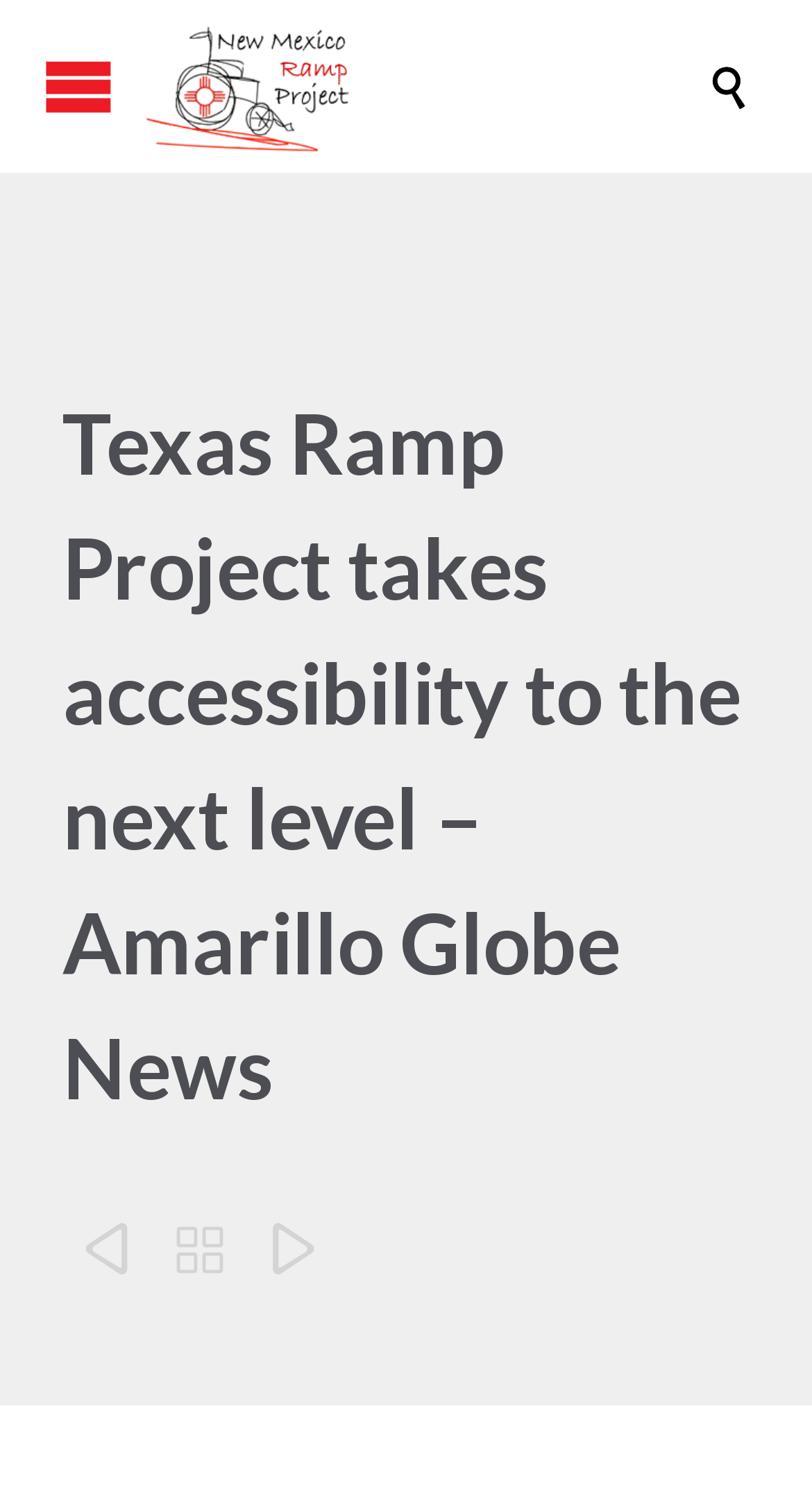Generate a thorough explanation of the webpage's elements.

The webpage appears to be an article or news page, with a prominent heading that reads "Texas Ramp Project takes accessibility to the next level – Amarillo Globe News". This heading is positioned near the top of the page, spanning almost the entire width.

At the top-left corner, there is a link to open or close a menu, indicated by an icon. Next to it, on the top-right side, there is a link to "The New Mexico Ramp Project", accompanied by a small image with the same name.

Below the heading, there are three links aligned horizontally, each represented by an icon. These links are positioned near the bottom of the page.

On the top-right side, there is a button with an icon, which seems to be a navigation or action button. 

At the very bottom of the page, there is a small static text element, which appears to be a copyright or trademark symbol.

Overall, the webpage has a simple and organized layout, with a clear focus on the main heading and a few navigation links.